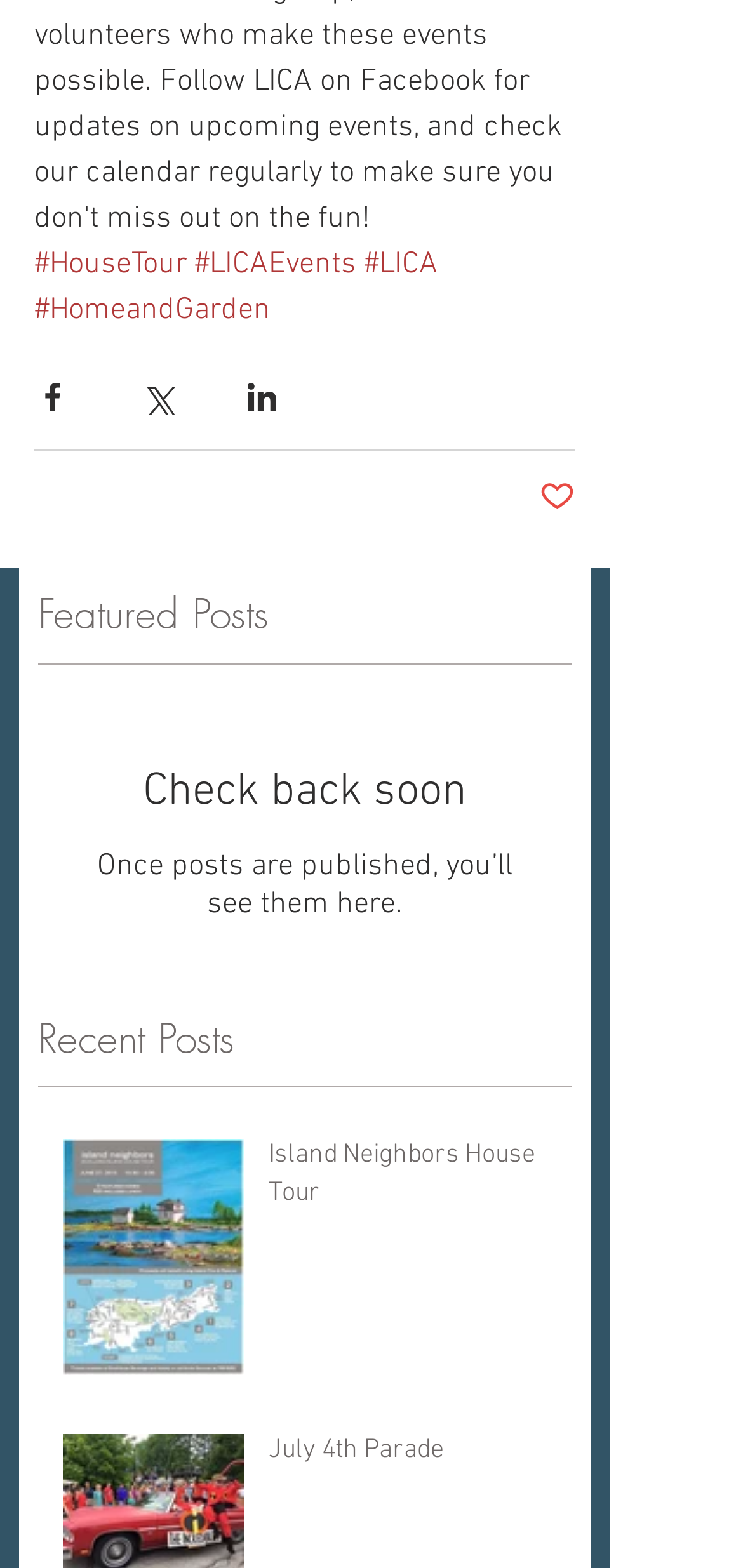Given the element description "Post not marked as liked", identify the bounding box of the corresponding UI element.

[0.726, 0.305, 0.774, 0.332]